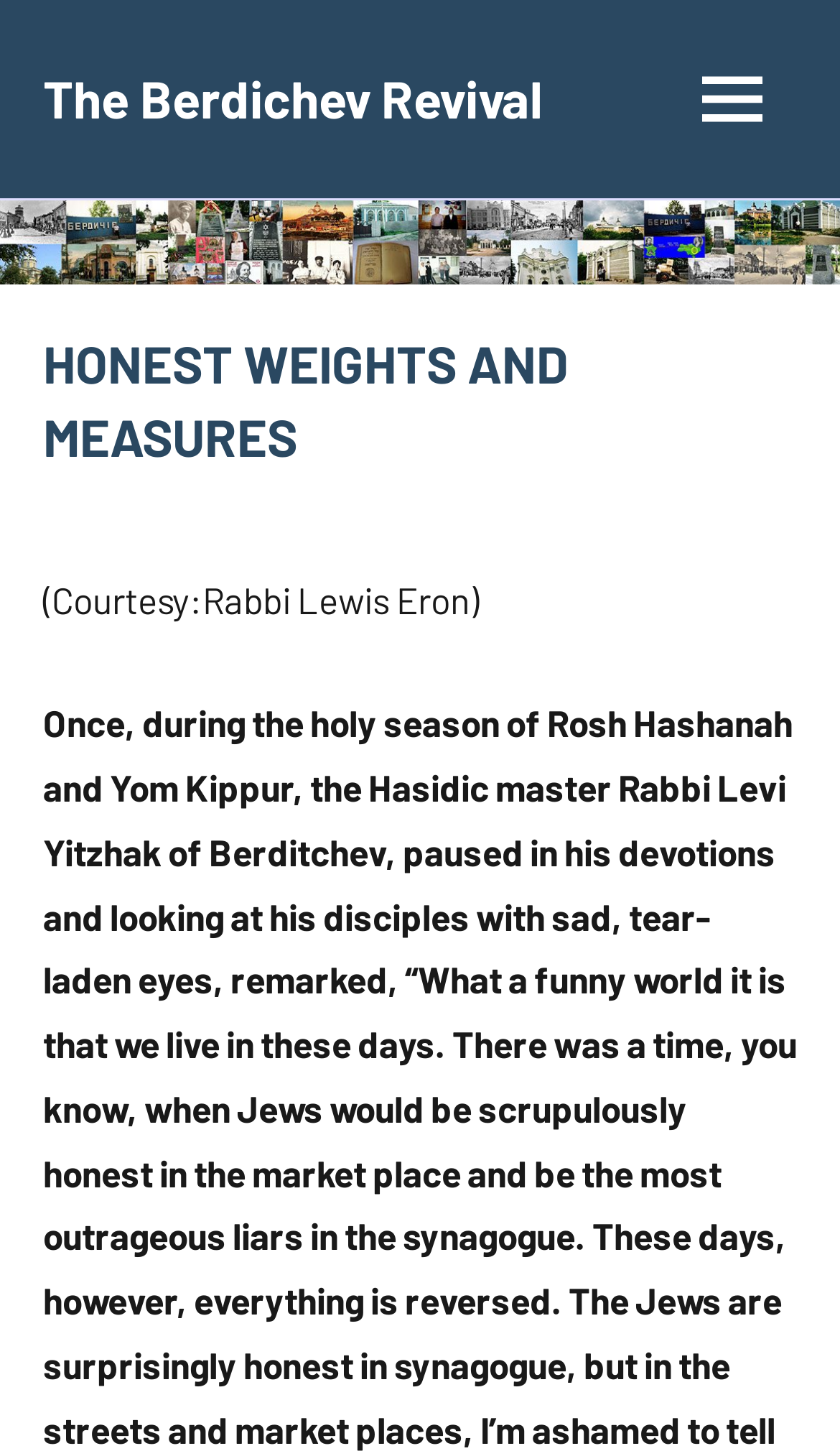Find and generate the main title of the webpage.

HONEST WEIGHTS AND MEASURES